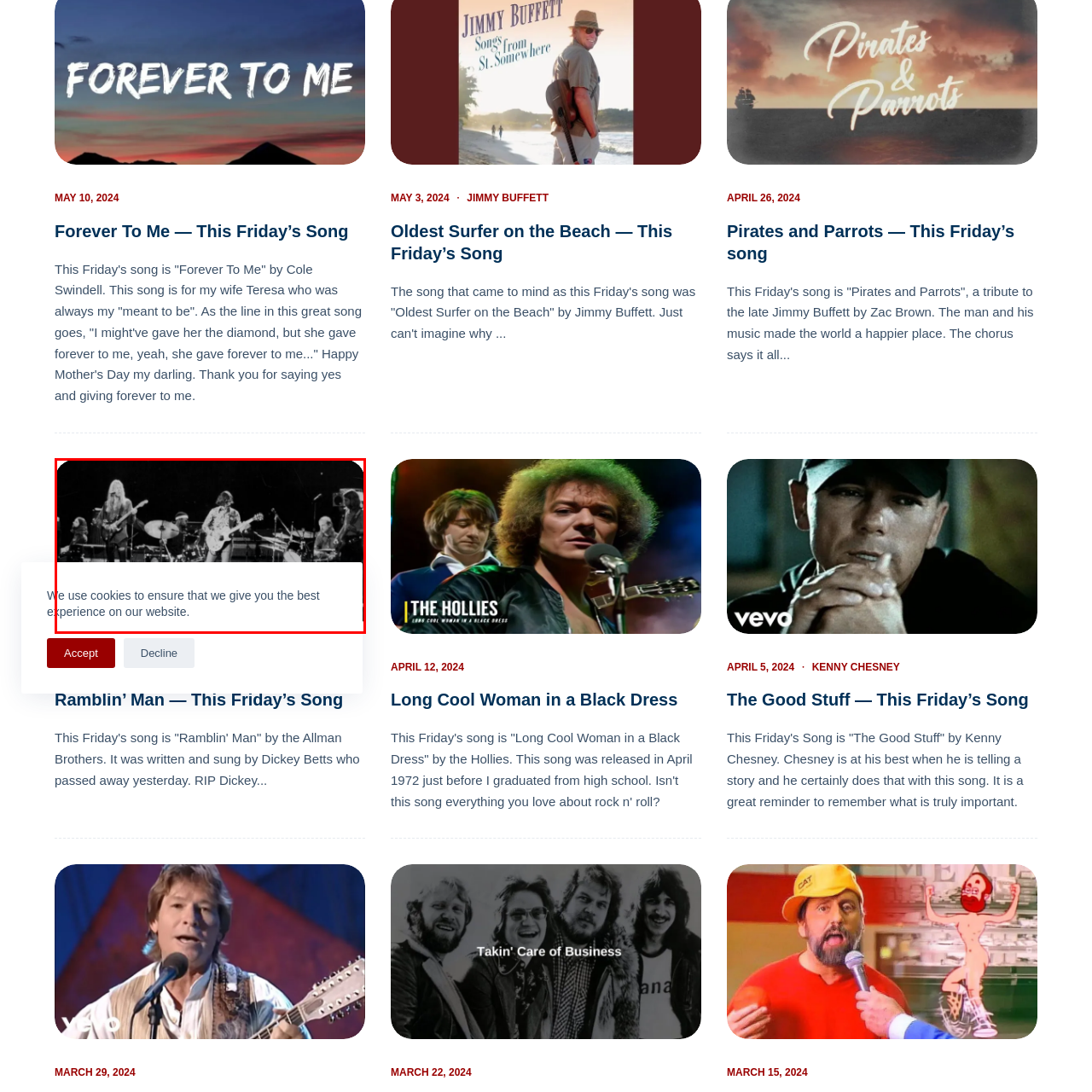Craft a detailed and vivid caption for the image that is highlighted by the red frame.

The image features a black-and-white photograph of a live band performing on stage, capturing a moment filled with musical energy and camaraderie. The musicians are seen engaged in their performance, with one guitarist prominently showcasing his skills at the forefront. In the background, other band members, including a drummer and keyboardist, contribute to the collective sound, creating a vibrant atmosphere typical of live music events. This image is associated with the song "Ramblin’ Man" by the Allman Brothers, reflecting the band's rich history and contributions to rock music. The accompanying text suggests a celebratory context, linking this performance to a tribute for the song, which resonates with themes of life and loss.